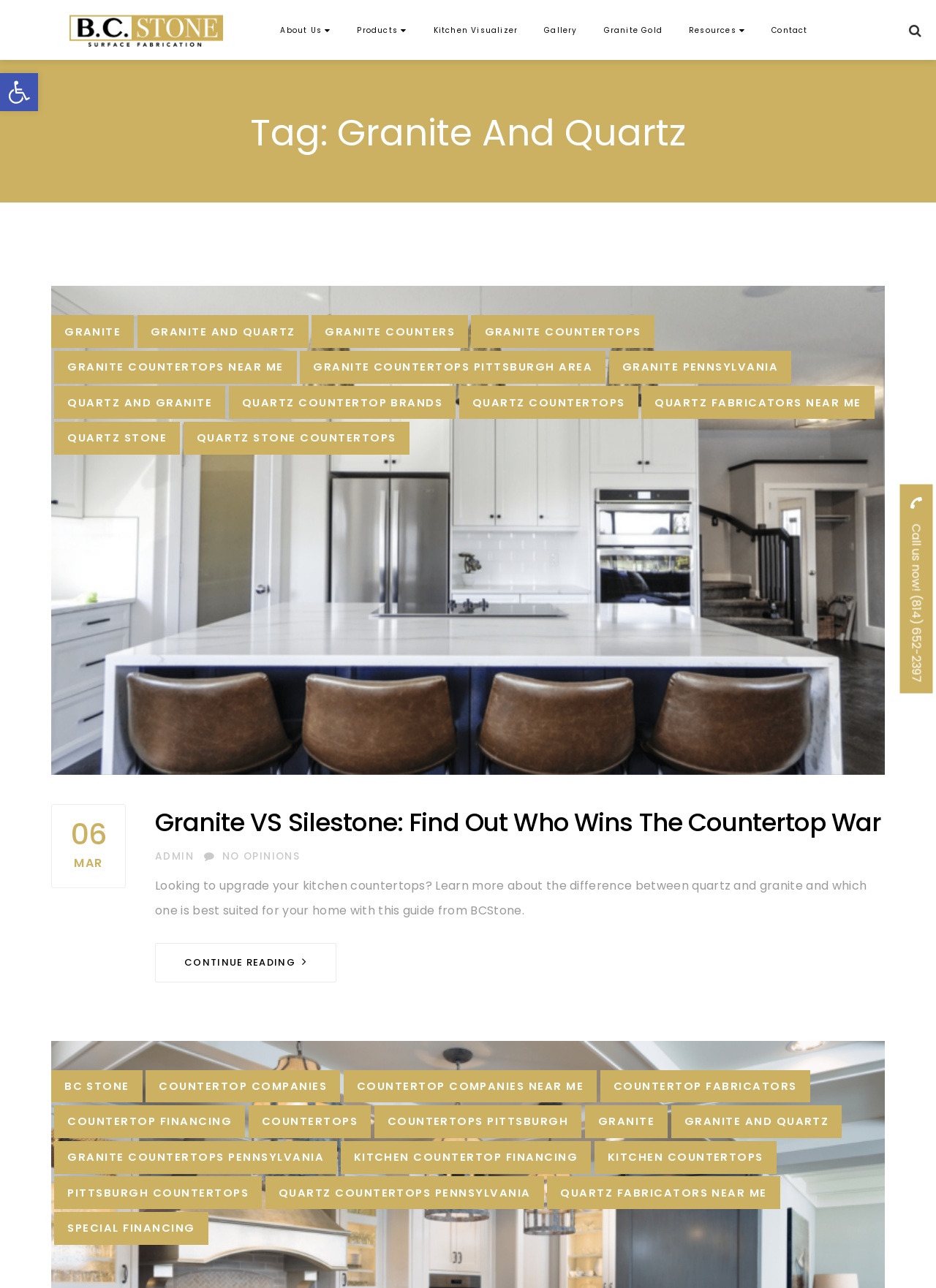Locate the bounding box coordinates of the clickable region to complete the following instruction: "Read about granite and quartz."

[0.055, 0.222, 0.945, 0.602]